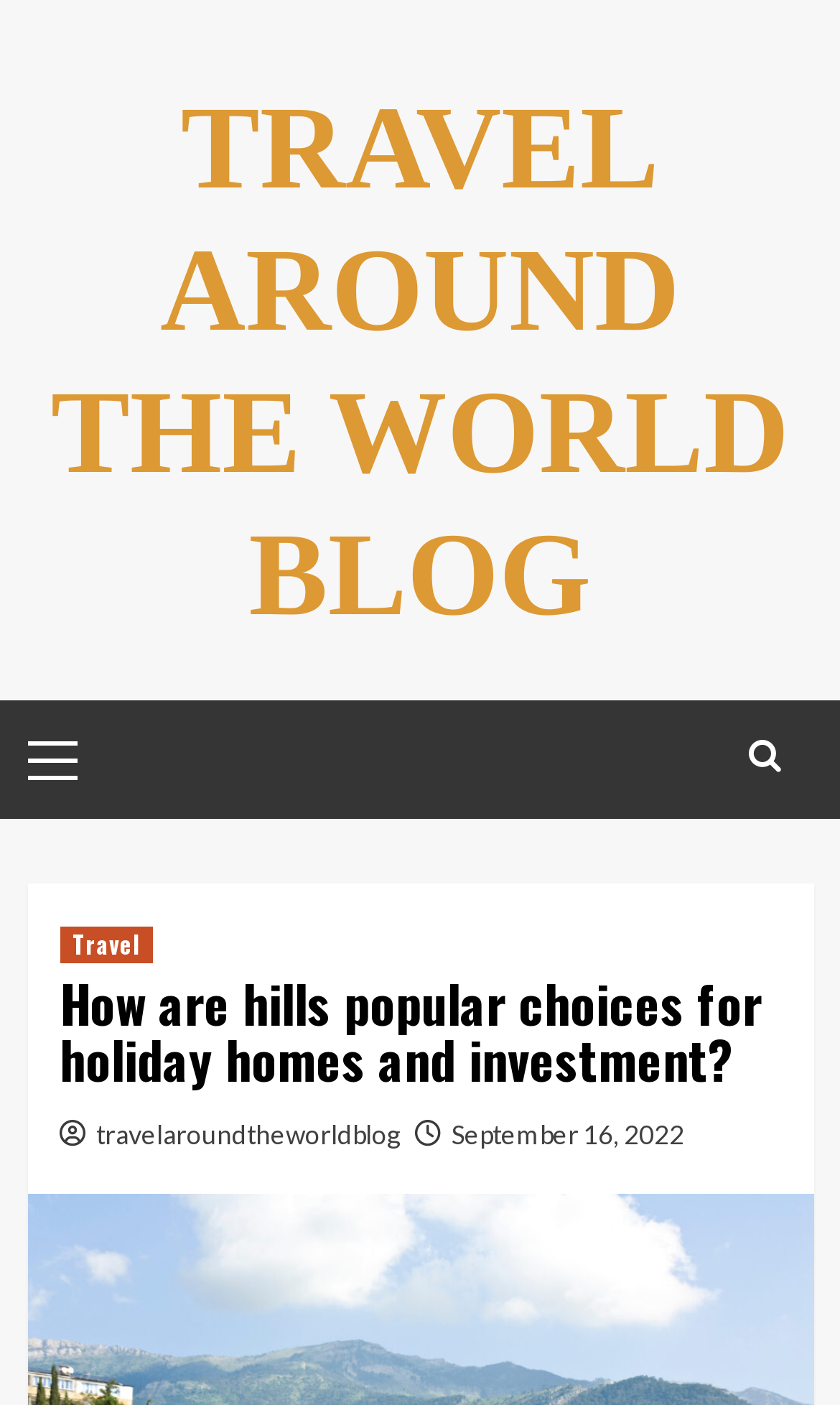What is the date of the article? Using the information from the screenshot, answer with a single word or phrase.

September 16, 2022